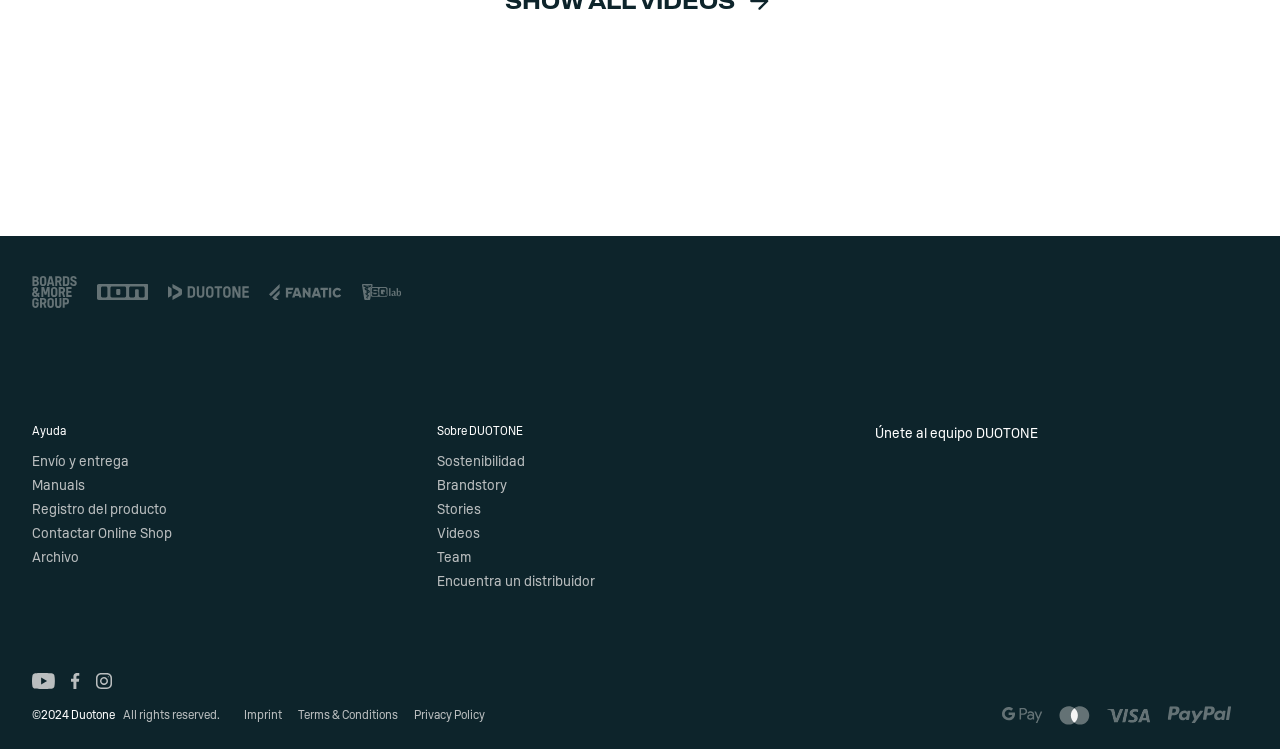Based on the image, provide a detailed and complete answer to the question: 
What is the copyright year?

I found the StaticText element with the text '©2024 Duotone', which indicates the copyright year.